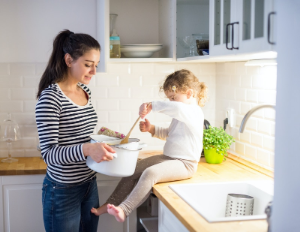What is the child doing?
Use the image to give a comprehensive and detailed response to the question.

According to the caption, the child is sitting on the counter and participating in the cooking activity by stirring the pot with a wooden spoon, showcasing a moment of learning and bonding.